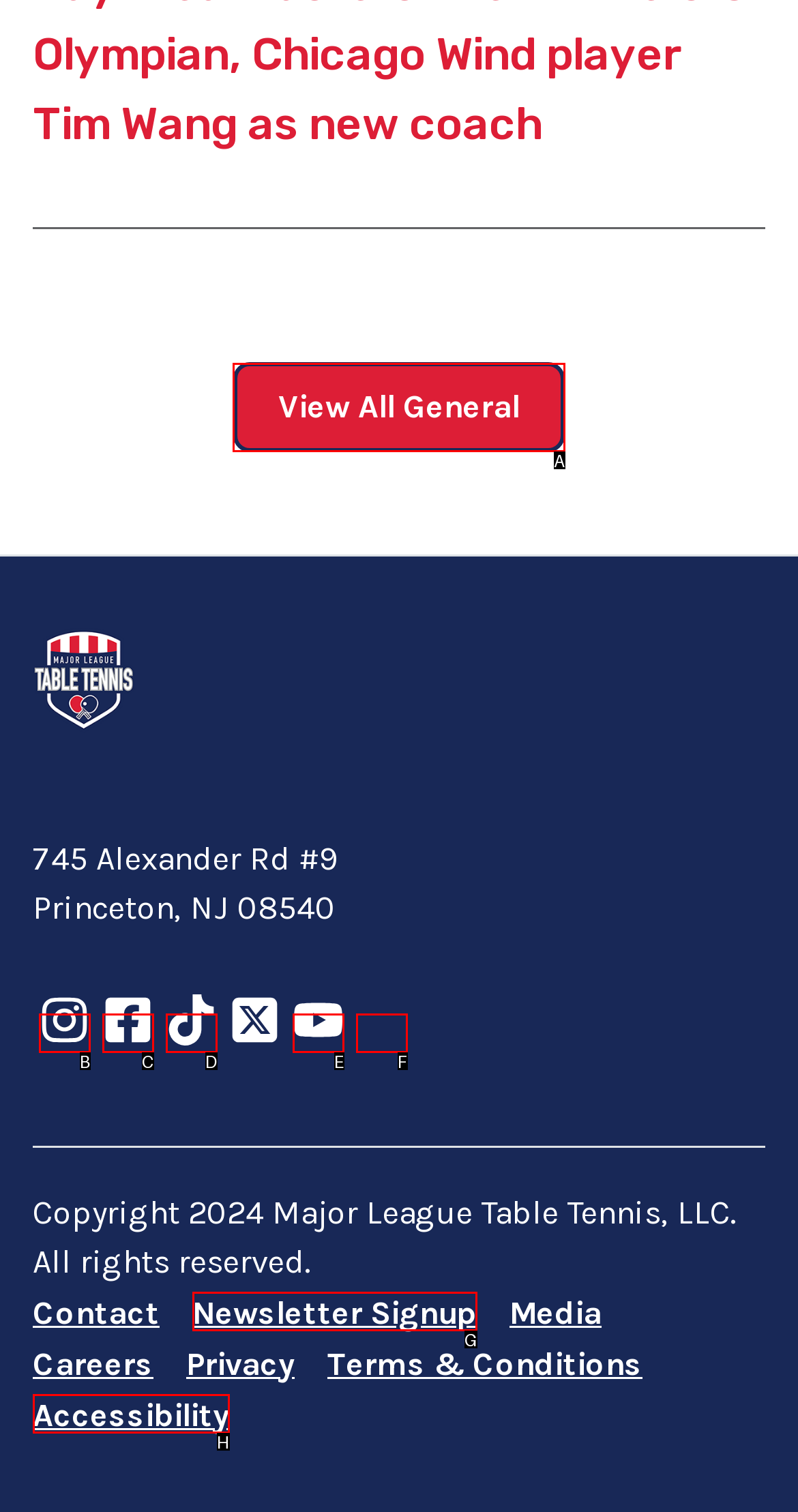Identify the correct HTML element to click for the task: View all general information. Provide the letter of your choice.

A